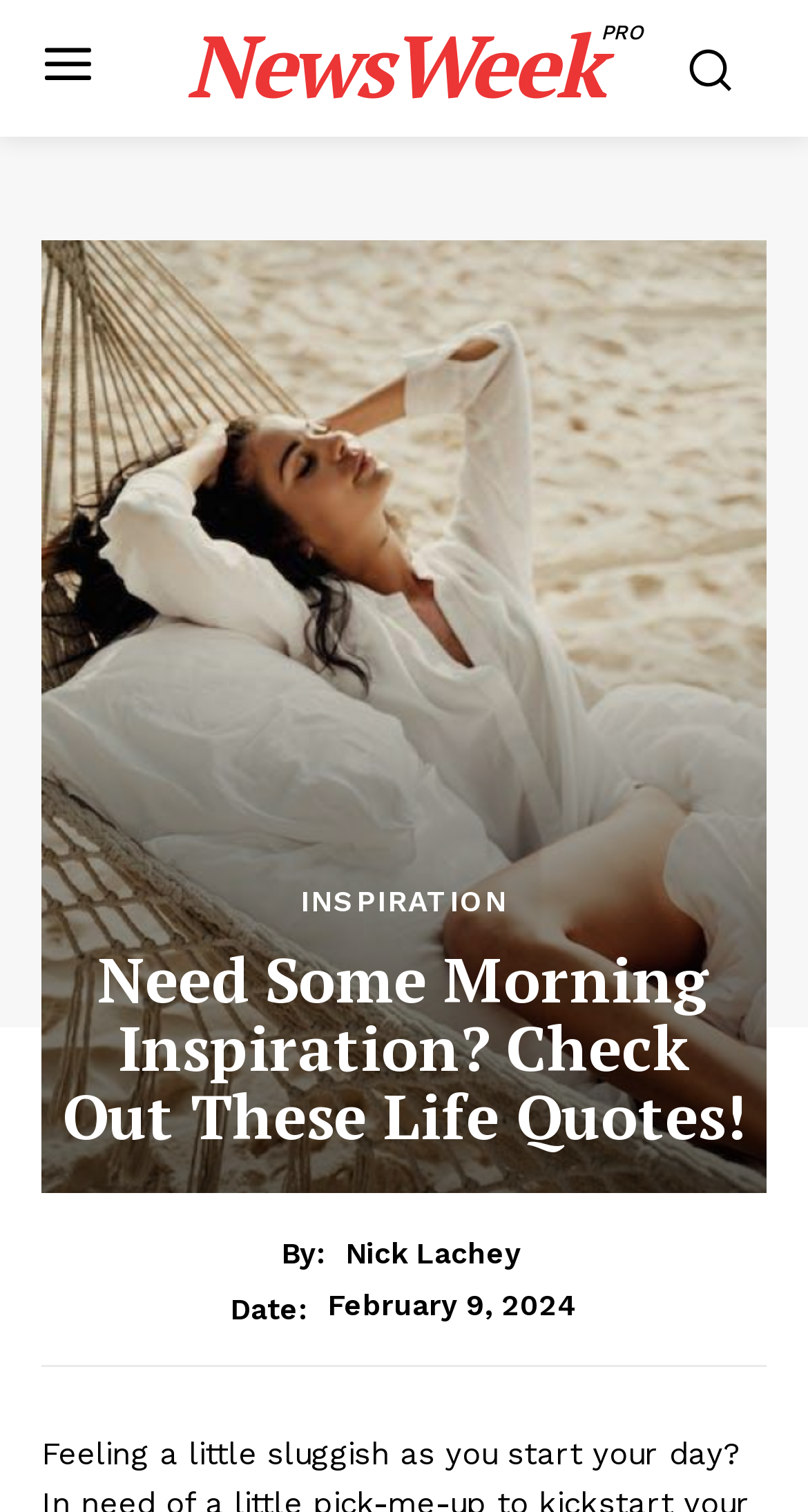Please find and provide the title of the webpage.

Need Some Morning Inspiration? Check Out These Life Quotes!